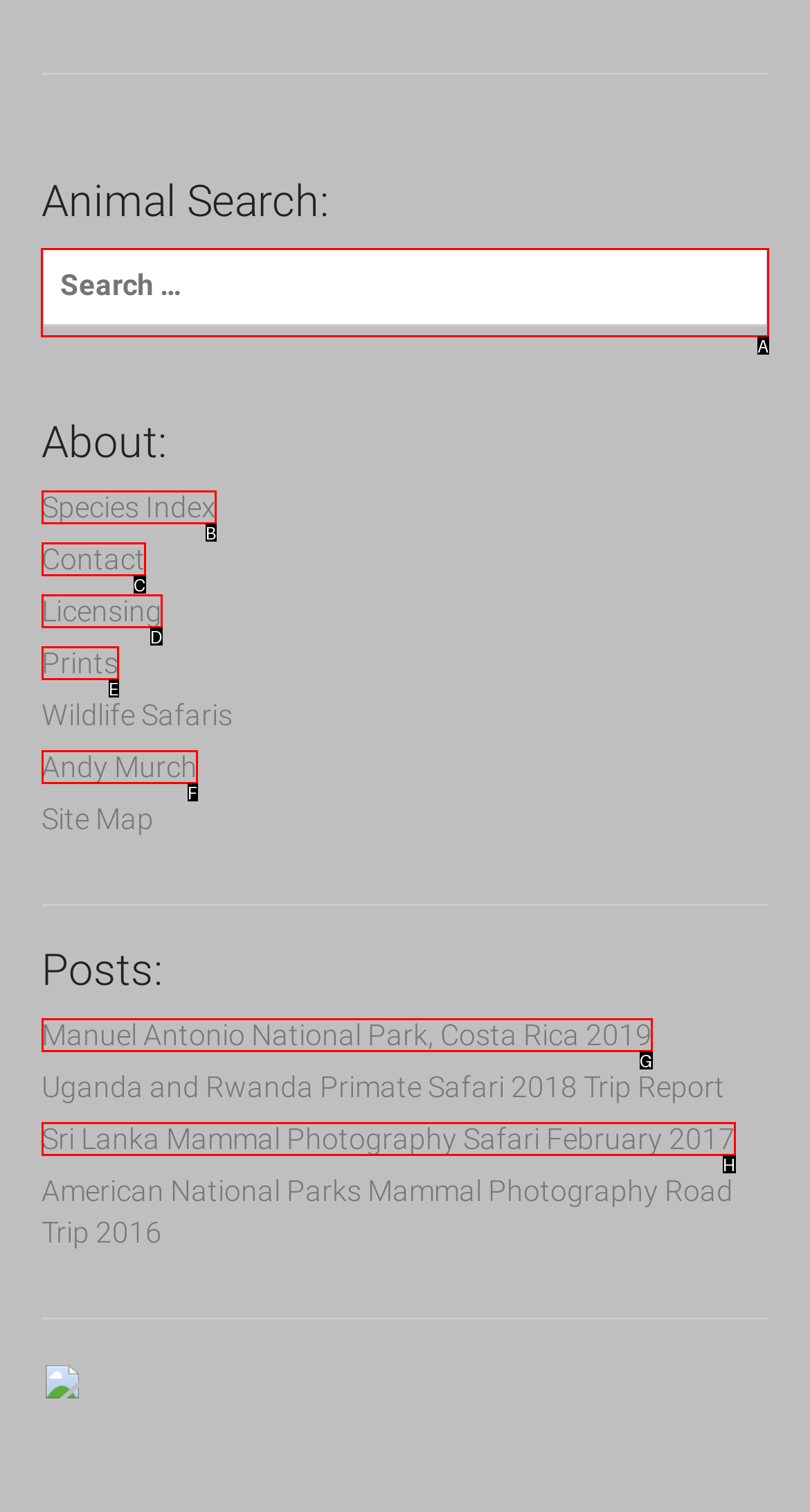Identify the correct letter of the UI element to click for this task: Search for an animal
Respond with the letter from the listed options.

A